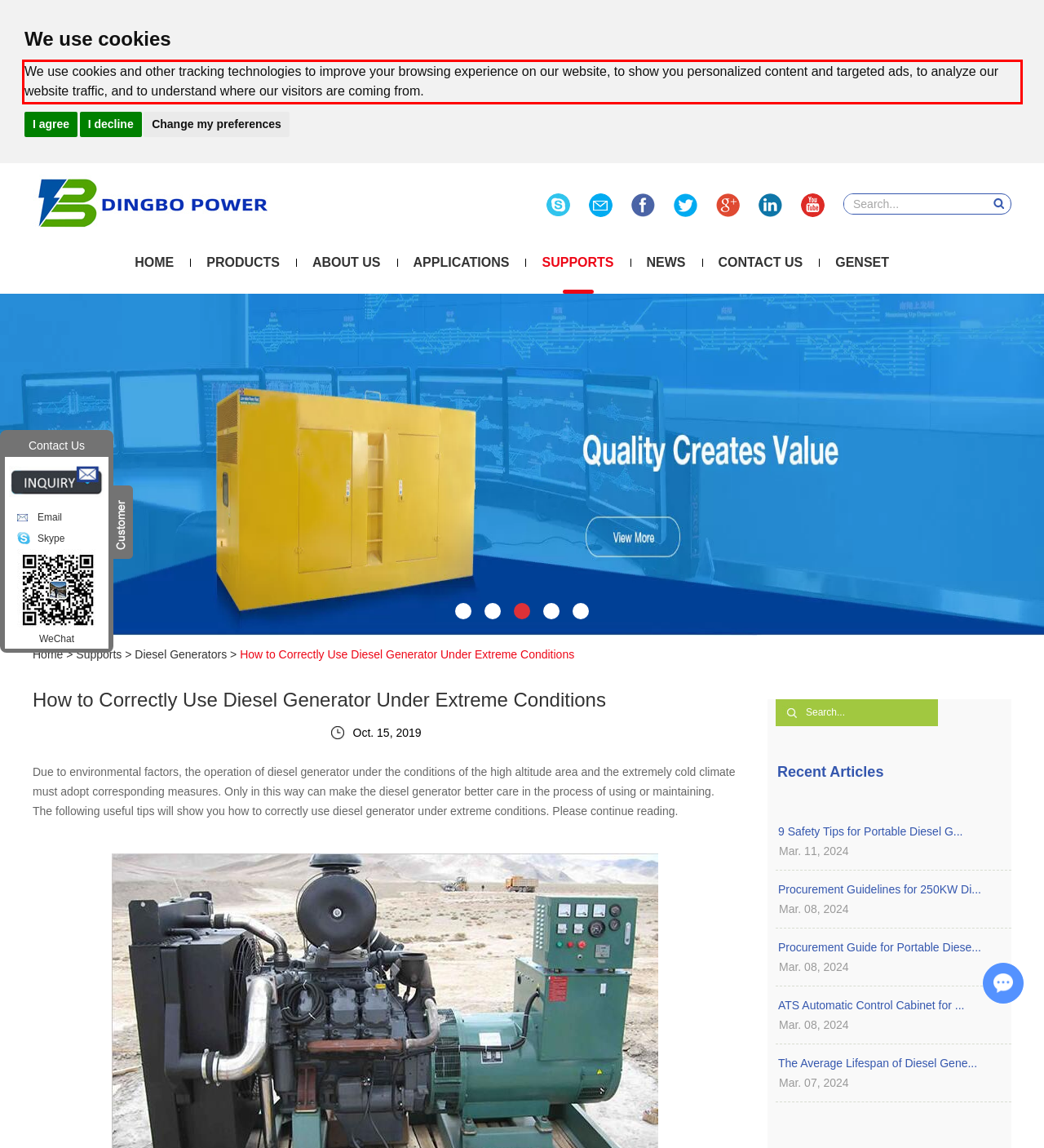Given the screenshot of a webpage, identify the red rectangle bounding box and recognize the text content inside it, generating the extracted text.

We use cookies and other tracking technologies to improve your browsing experience on our website, to show you personalized content and targeted ads, to analyze our website traffic, and to understand where our visitors are coming from.